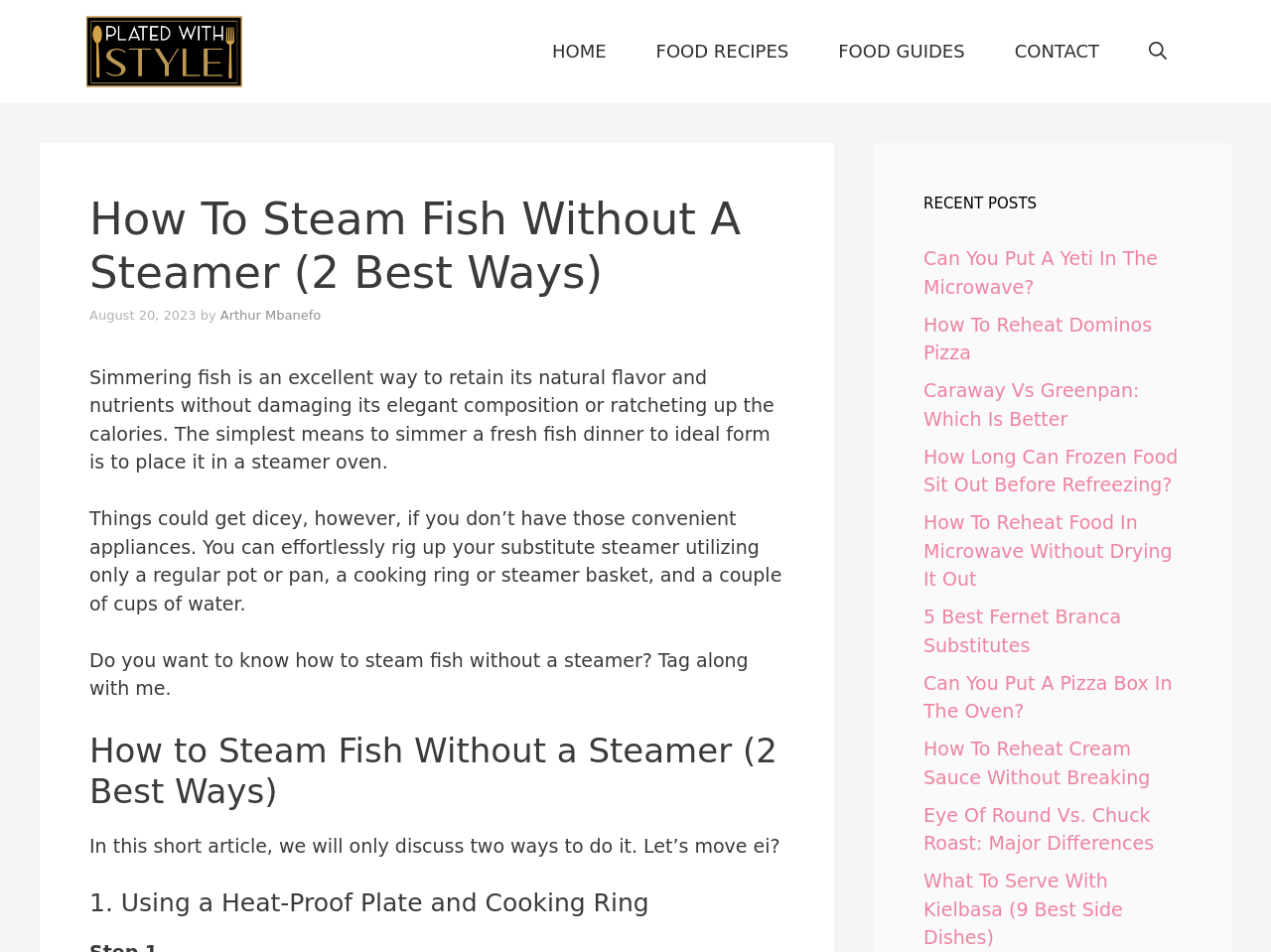Predict the bounding box of the UI element based on this description: "Food Recipes".

[0.497, 0.023, 0.64, 0.085]